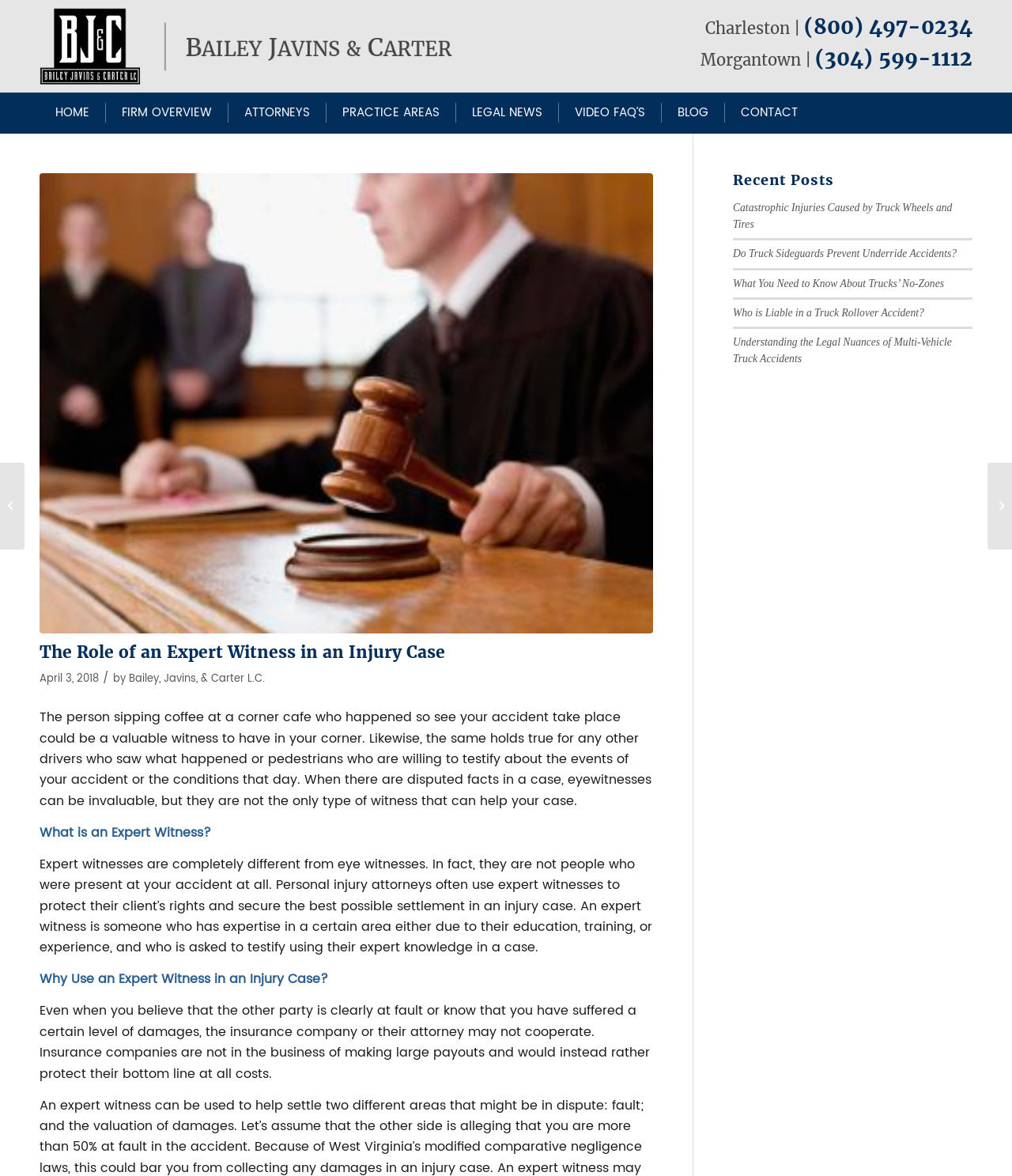Find the bounding box coordinates of the clickable element required to execute the following instruction: "Contact the law firm". Provide the coordinates as four float numbers between 0 and 1, i.e., [left, top, right, bottom].

[0.716, 0.079, 0.804, 0.113]